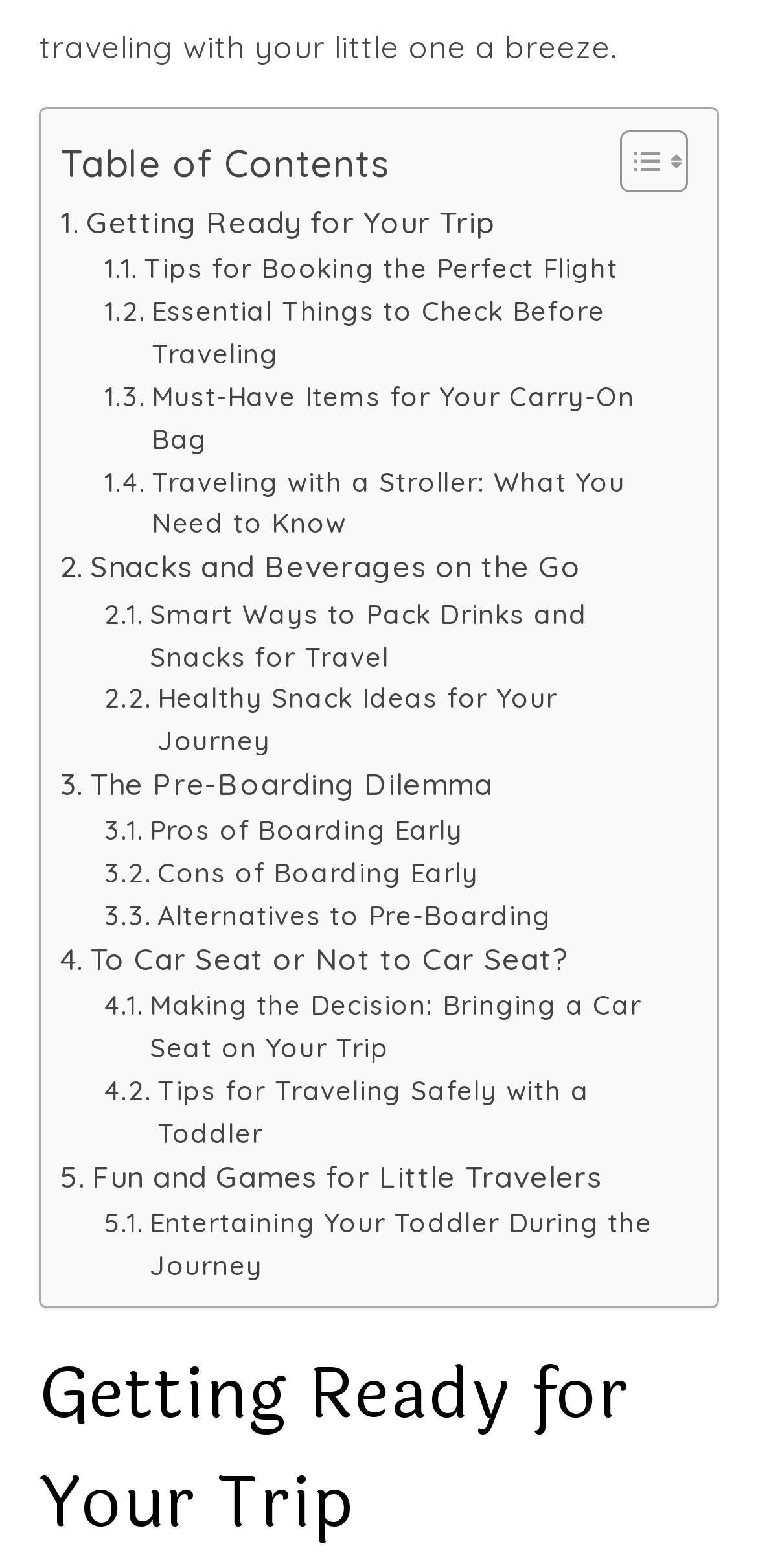Refer to the image and offer a detailed explanation in response to the question: What is the first topic in the table of contents?

I looked at the first link element under the 'Table of Contents' section, which has the text 'Getting Ready for Your Trip'.